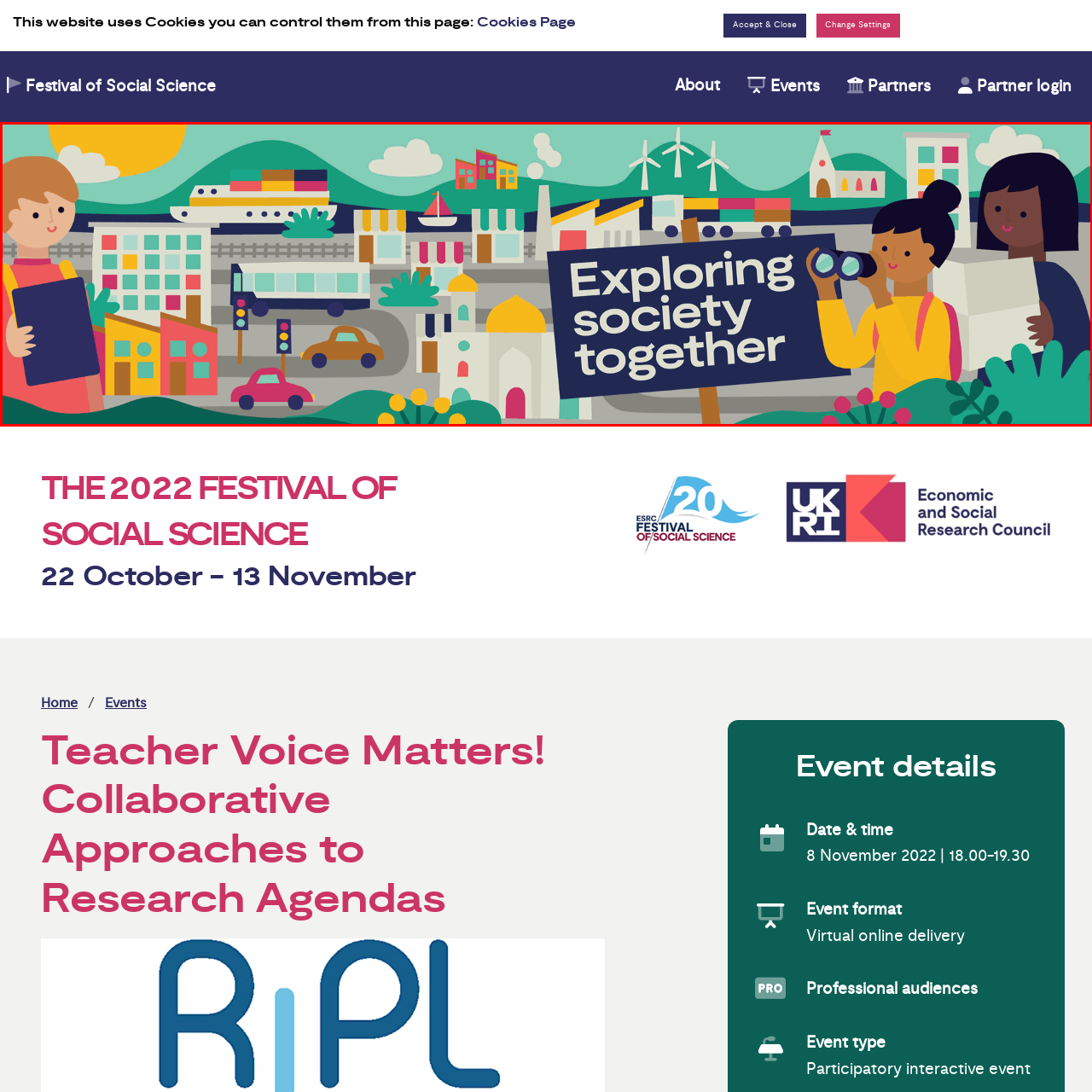Please scrutinize the image encapsulated by the red bounding box and provide an elaborate answer to the next question based on the details in the image: What is written on the sign in the illustration?

In the vibrant illustration, a sign is prominently displayed, and it bears a phrase that emphasizes the theme of unity and collective inquiry. The phrase written on the sign is 'Exploring society together', which highlights the importance of collaboration and shared exploration.